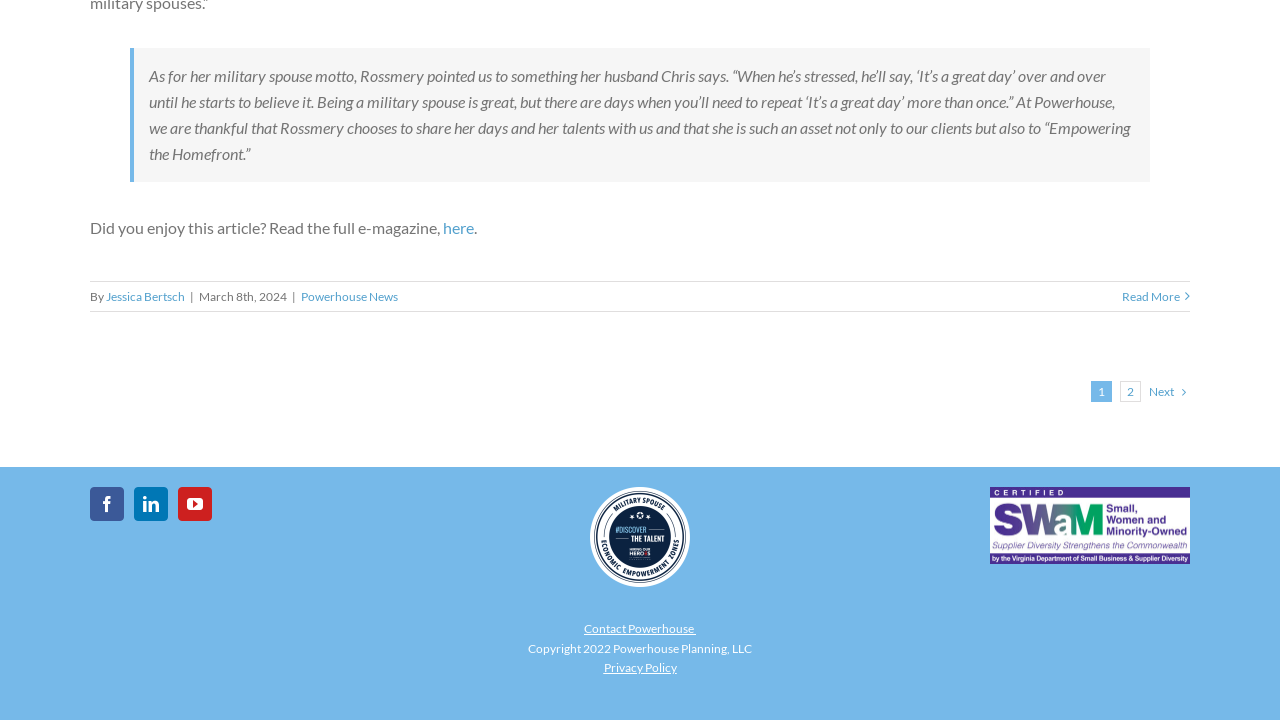What is the category of the article?
Relying on the image, give a concise answer in one word or a brief phrase.

Powerhouse News